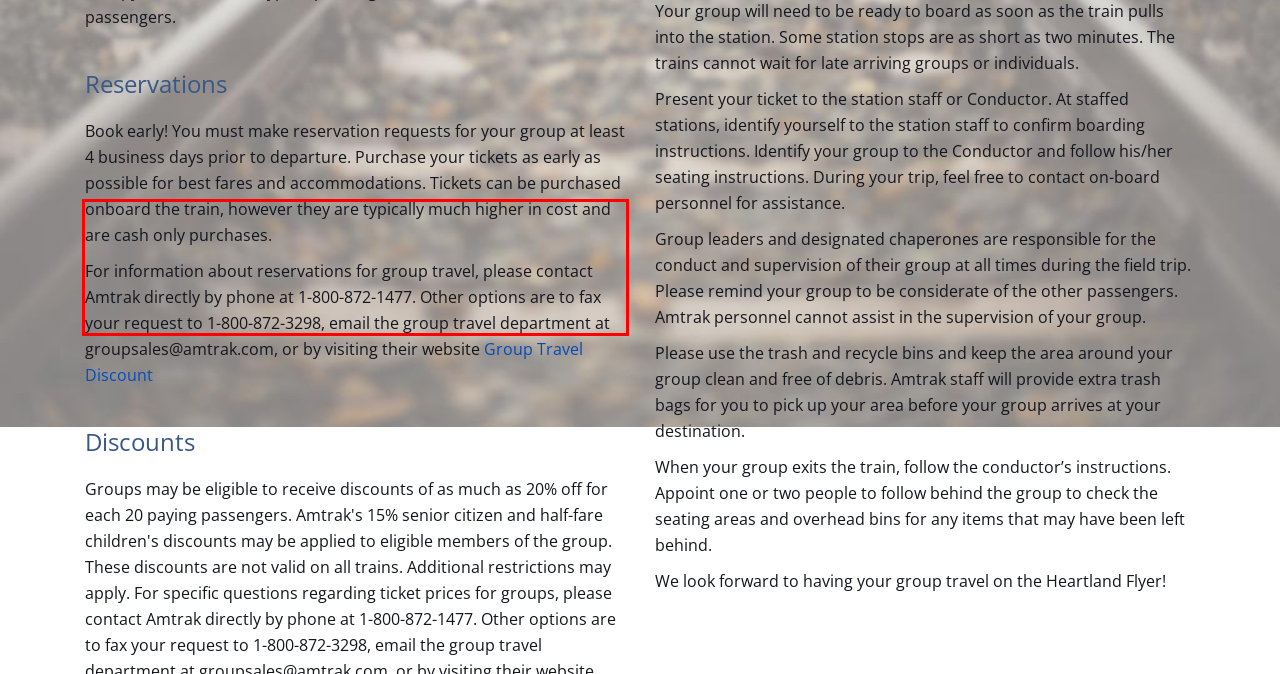Locate the red bounding box in the provided webpage screenshot and use OCR to determine the text content inside it.

Book early! You must make reservation requests for your group at least 4 business days prior to departure. Purchase your tickets as early as possible for best fares and accommodations. Tickets can be purchased onboard the train, however they are typically much higher in cost and are cash only purchases.